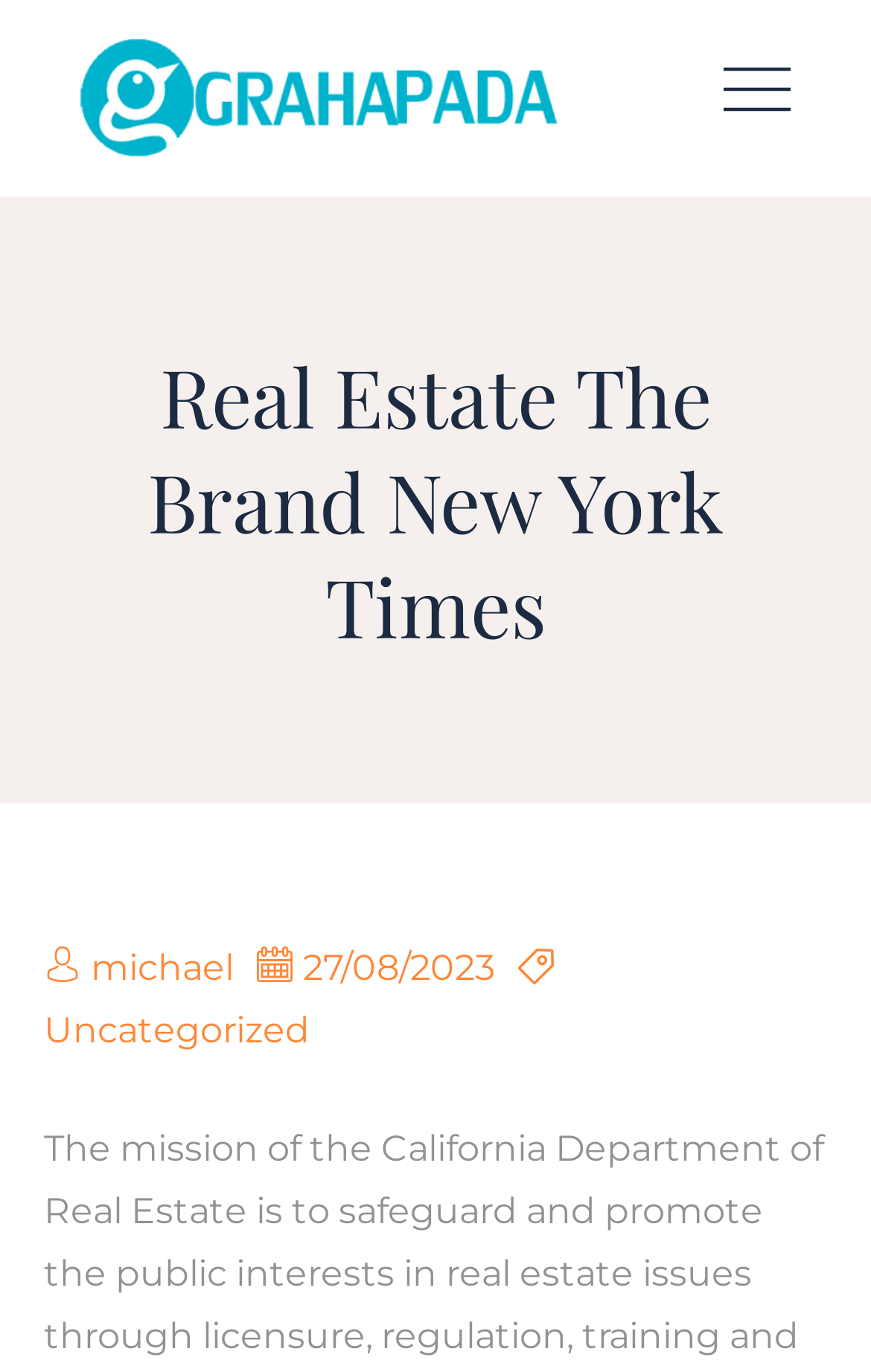Determine the webpage's heading and output its text content.

Real Estate The Brand New York Times